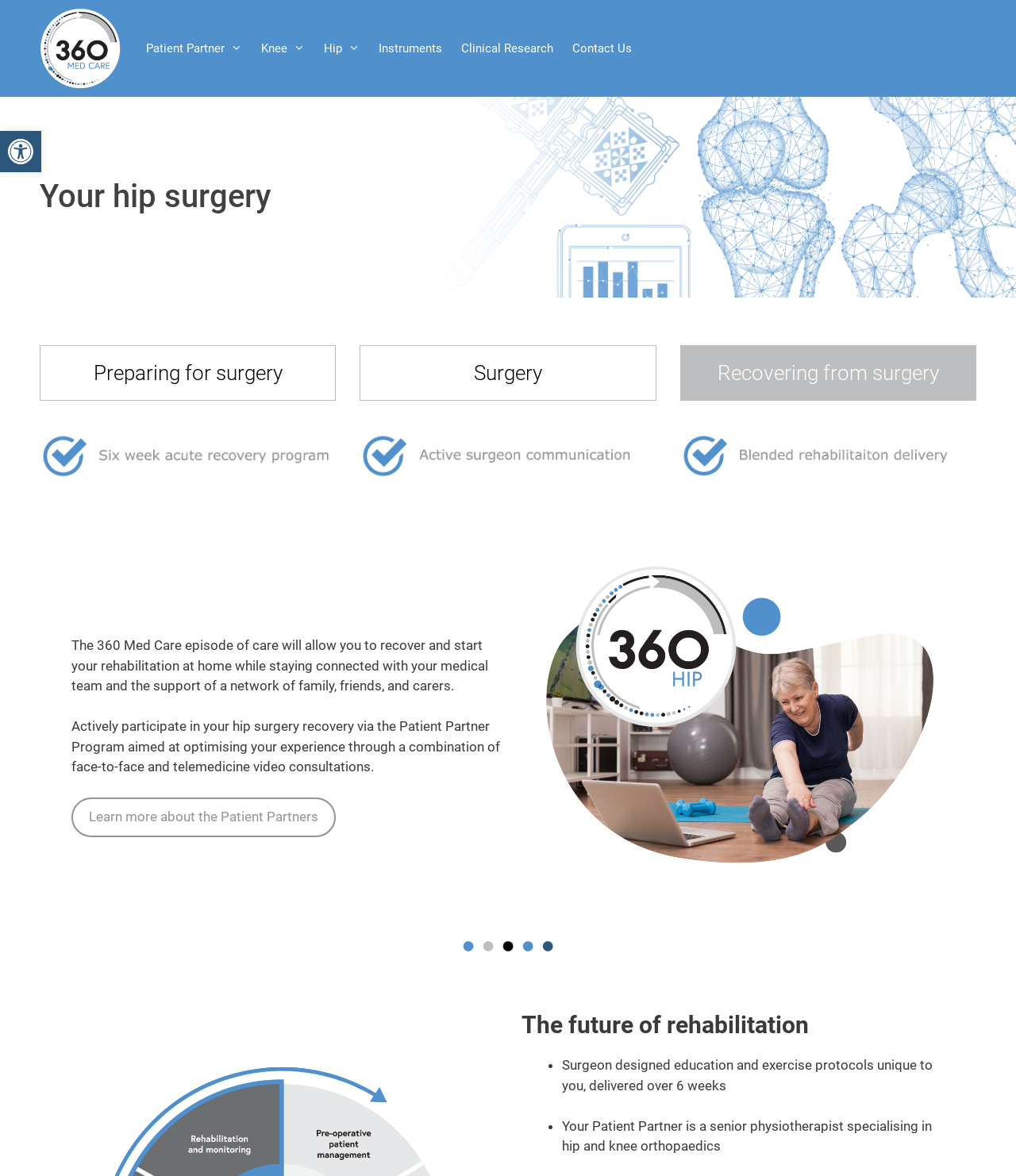Please locate the bounding box coordinates of the element that needs to be clicked to achieve the following instruction: "Contact us". The coordinates should be four float numbers between 0 and 1, i.e., [left, top, right, bottom].

[0.554, 0.0, 0.631, 0.082]